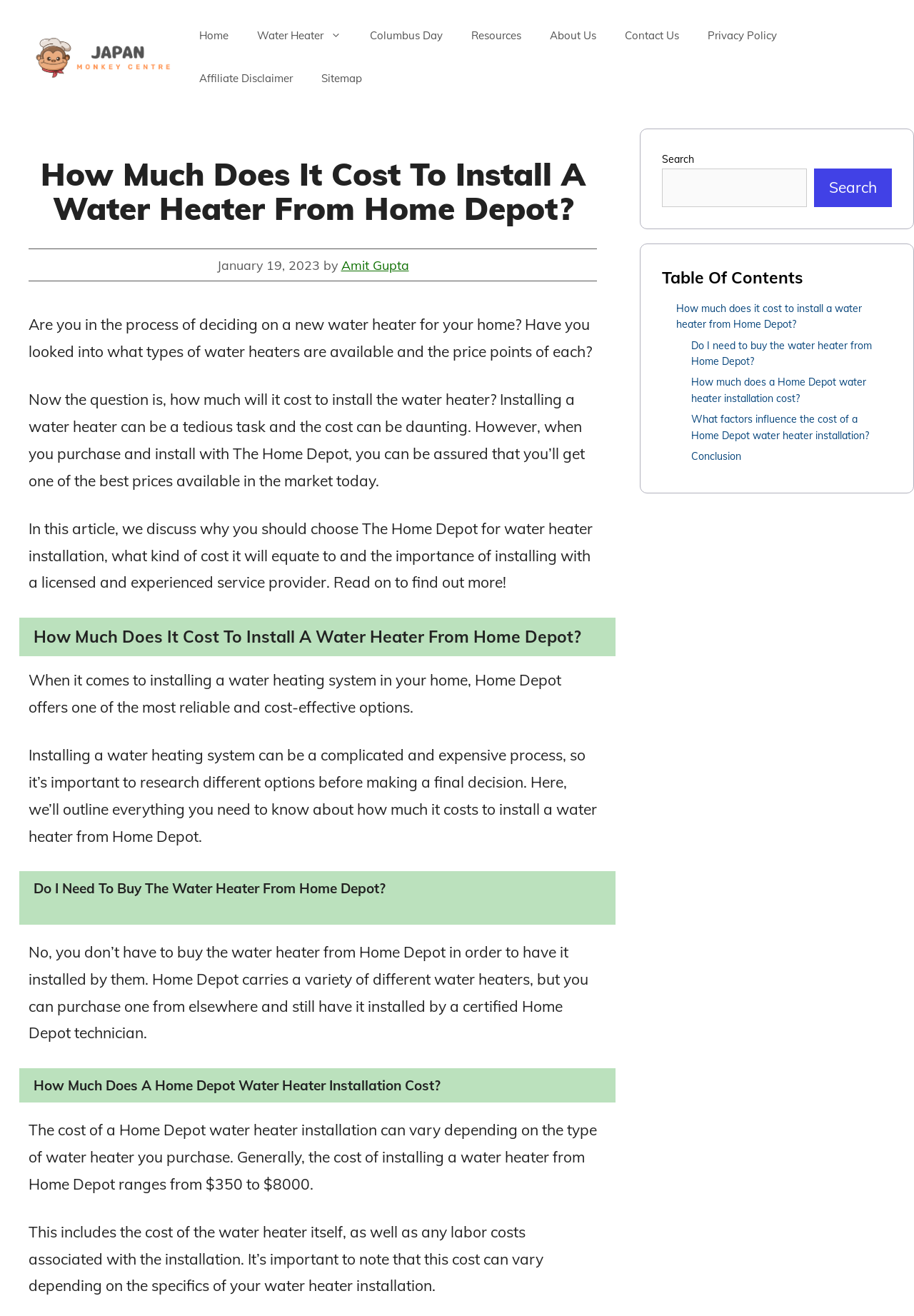Using the image as a reference, answer the following question in as much detail as possible:
Can I buy a water heater from elsewhere and have it installed by Home Depot?

According to the article, 'No, you don’t have to buy the water heater from Home Depot in order to have it installed by them. Home Depot carries a variety of different water heaters, but you can purchase one from elsewhere and still have it installed by a certified Home Depot technician.'.